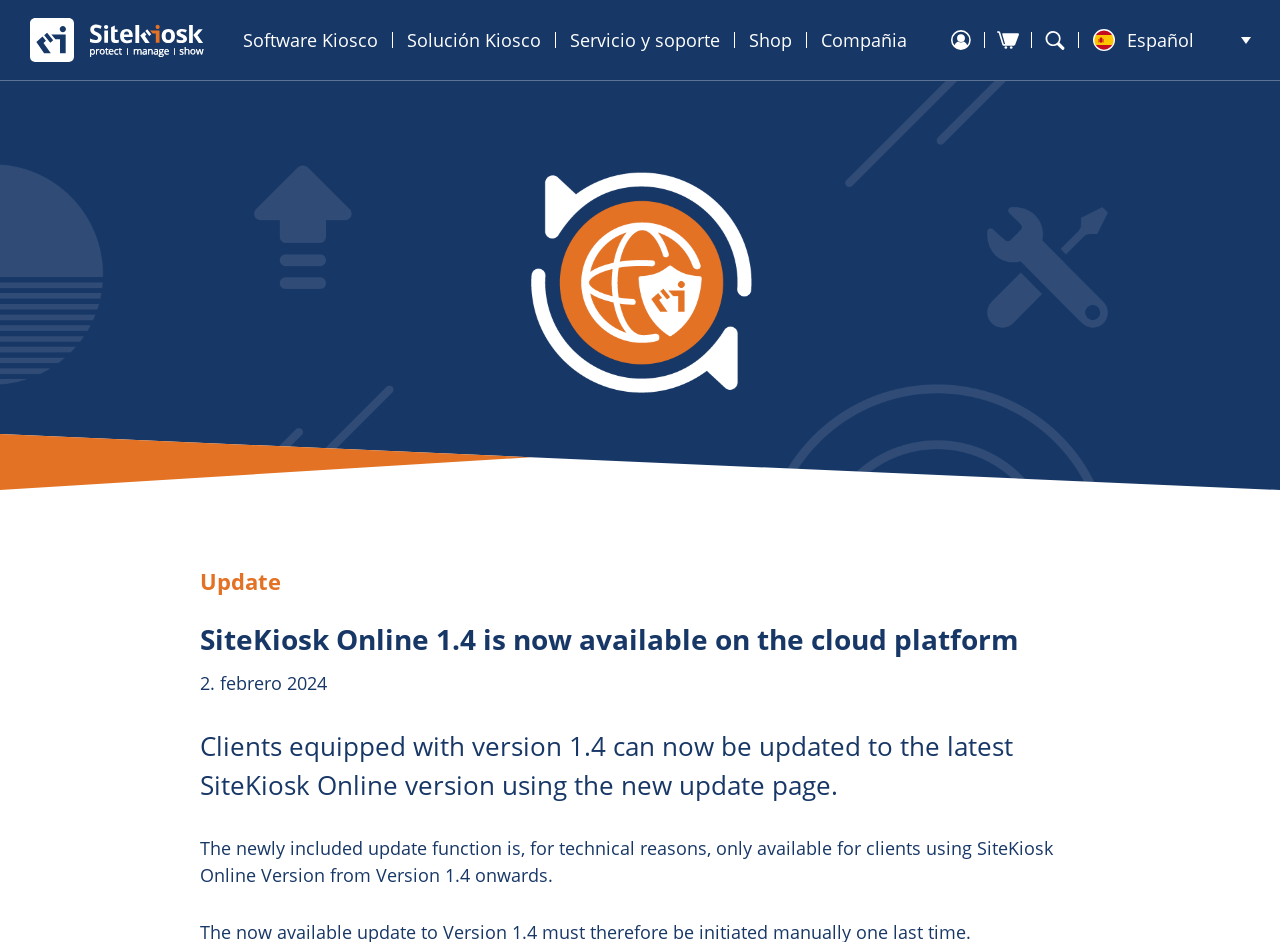Given the element description "Software Kiosco", identify the bounding box of the corresponding UI element.

[0.179, 0.034, 0.307, 0.051]